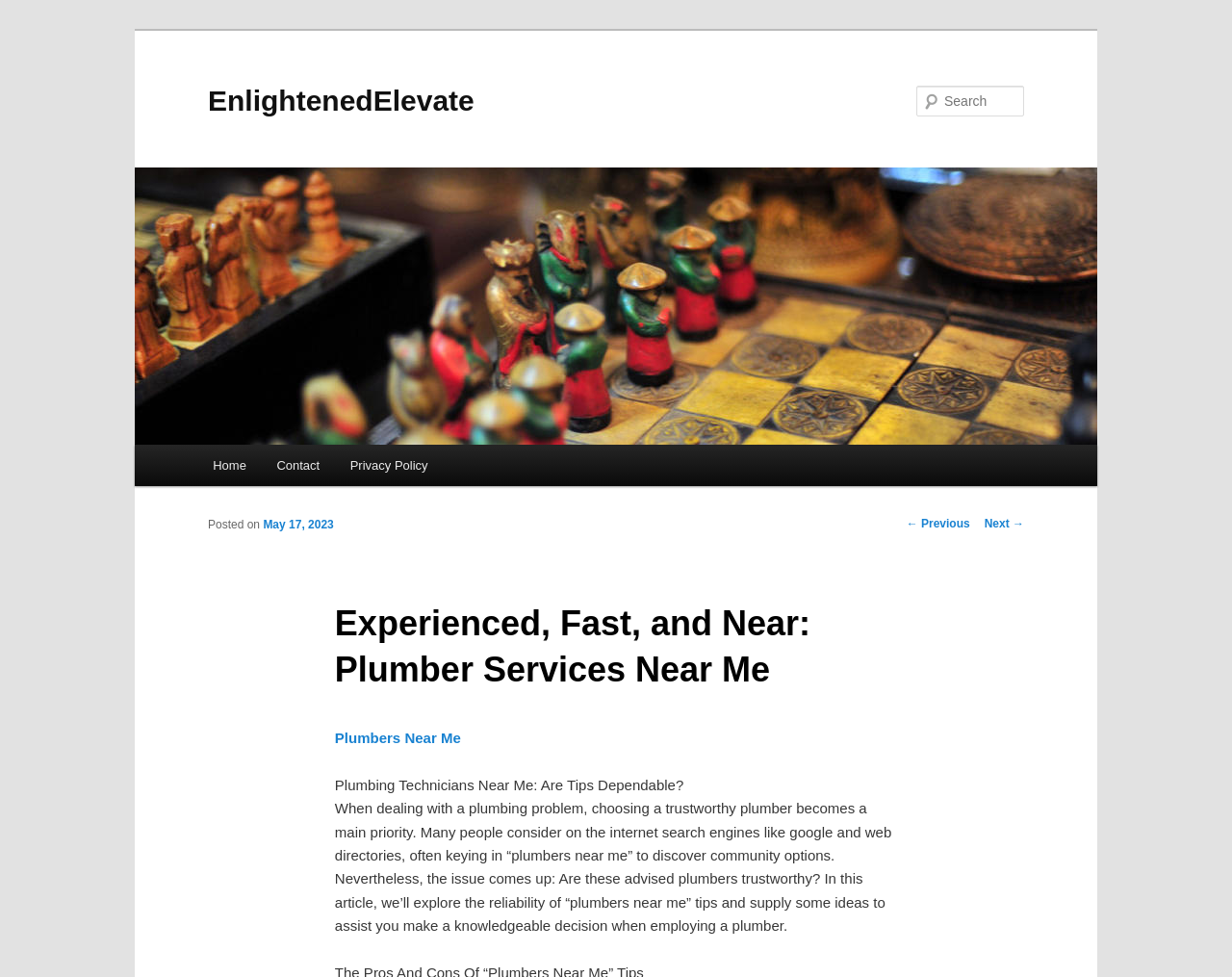Based on what you see in the screenshot, provide a thorough answer to this question: What is the date of the article?

The date of the article can be found in the link element with the text 'May 17, 2023' which is located below the main heading of the article.